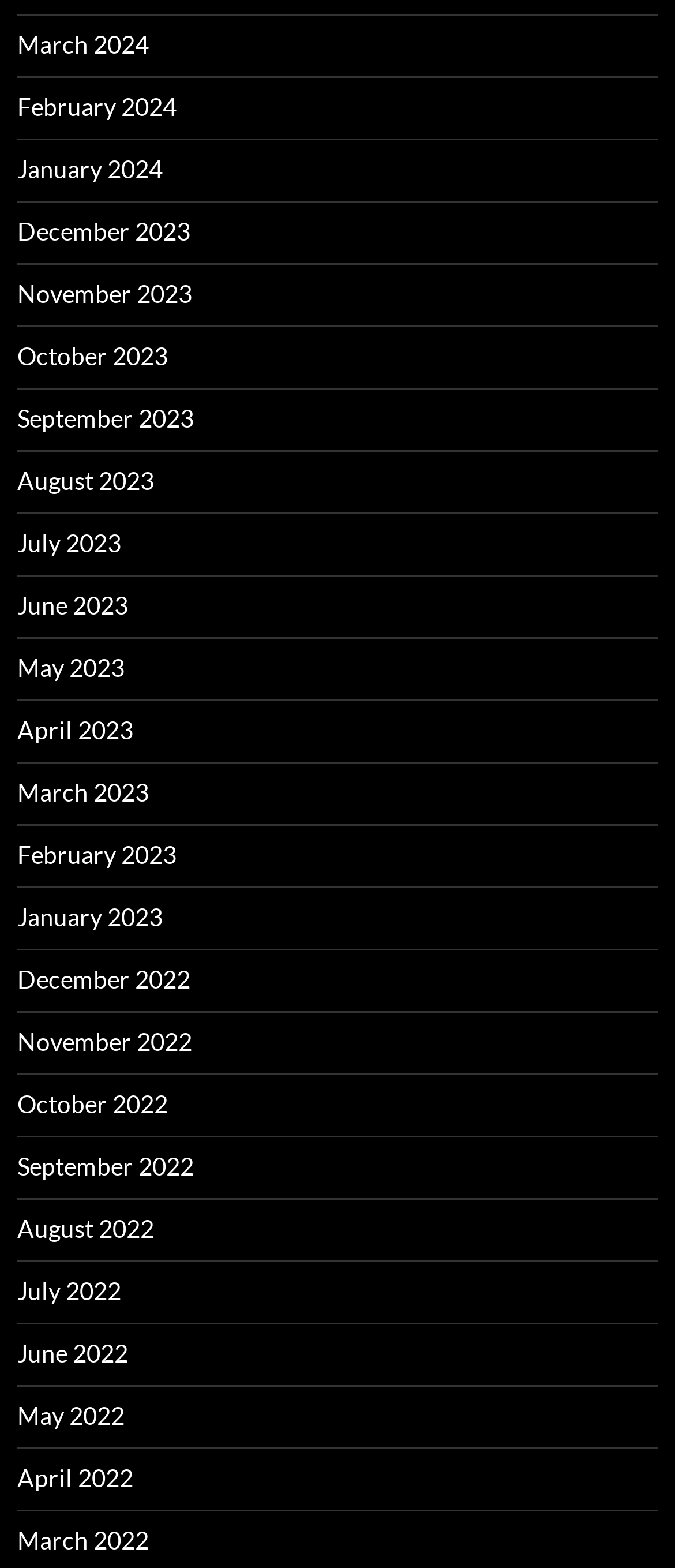How many links are on the webpage?
Please respond to the question with a detailed and thorough explanation.

I counted the number of links on the webpage and found that there are 25 links in total, each representing a month and year combination.